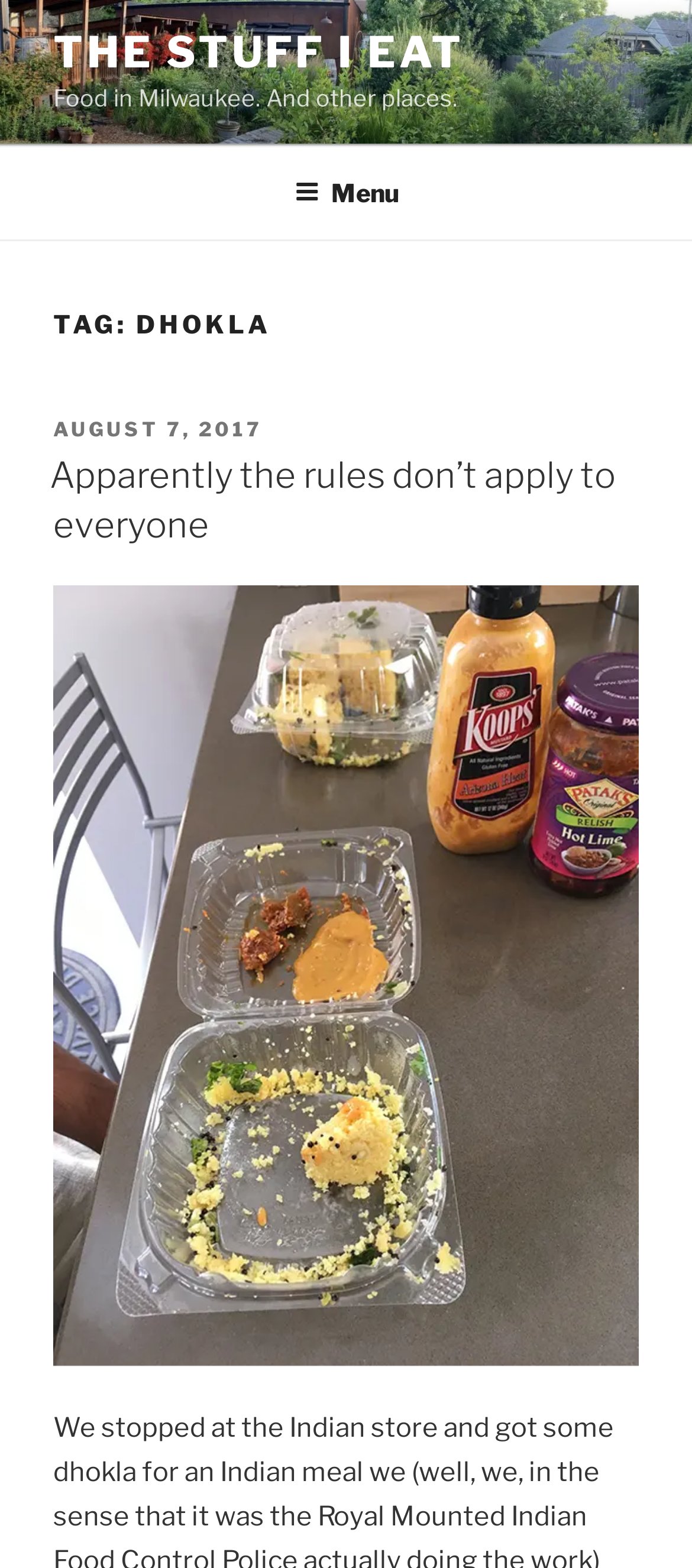Answer this question using a single word or a brief phrase:
What is the category of the current post?

DHOKLA